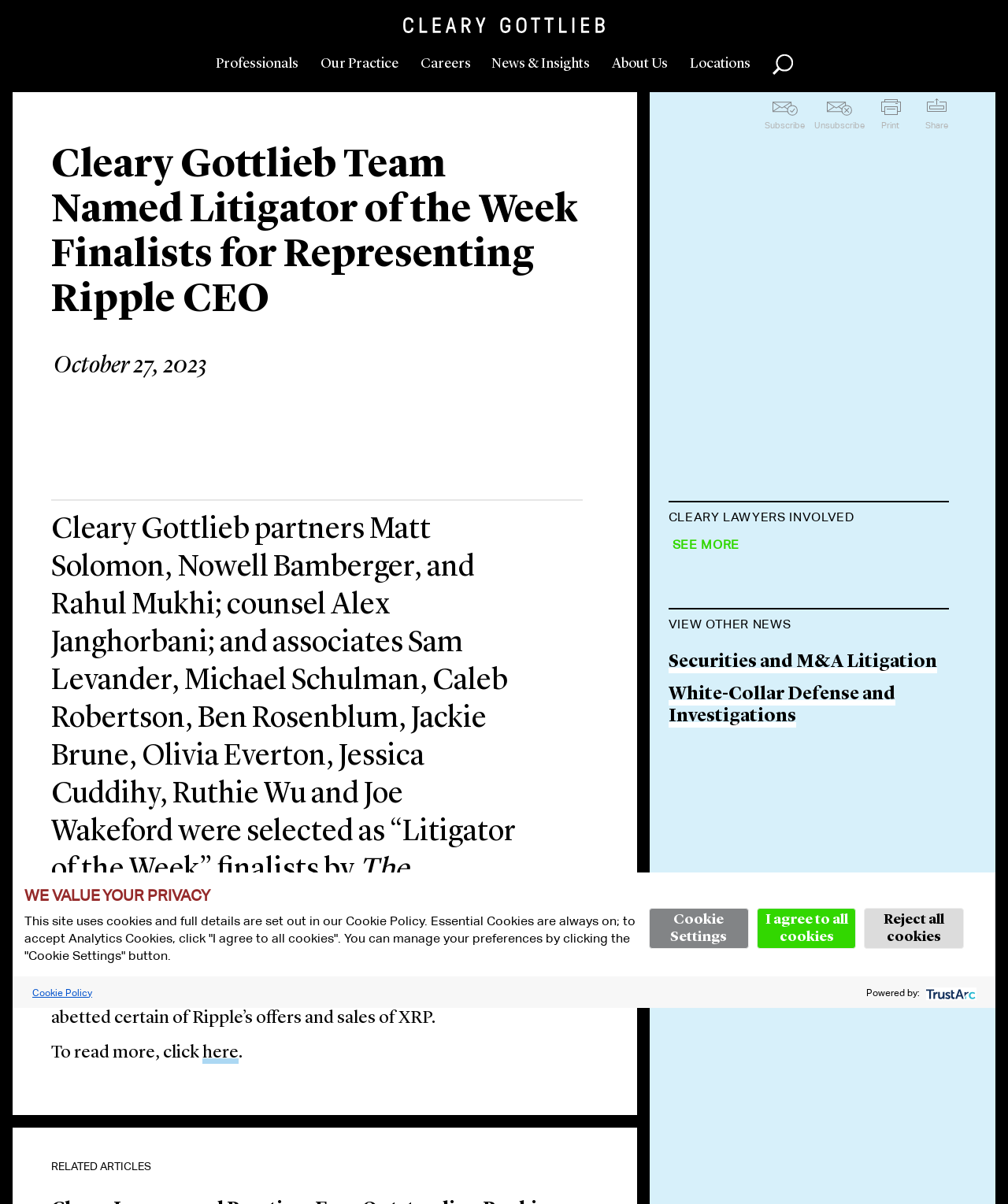Create a detailed description of the webpage's content and layout.

This webpage is about a law firm, Cleary Gottlieb, and features a news article about a team of lawyers being named Litigator of the Week finalists for representing Ripple CEO. 

At the top of the page, there is a header section with a logo on the left and a navigation menu on the right, containing links to various sections of the website, such as Professionals, Our Practice, Careers, News & Insights, About Us, and Locations. 

Below the header, there is a main content section with a heading that reads "Cleary Gottlieb Team Named Litigator of the Week Finalists for Representing Ripple CEO" and a subheading with the date "October 27, 2023". 

The article itself is divided into several paragraphs, describing the team's achievement and the case they worked on. There are also links to related articles and a section highlighting the lawyers involved in the case, with their names, locations, and links to their profiles. 

On the right side of the page, there is a section with links to subscribe, unsubscribe, print, and share the article. 

At the bottom of the page, there is a complementary section with links to view other news articles and a section with links to related practice areas, such as Securities and M&A Litigation and White-Collar Defense and Investigations. 

Additionally, there is a cookie consent banner at the bottom of the page, which is a modal dialog that pops up and asks users to accept or reject cookies.